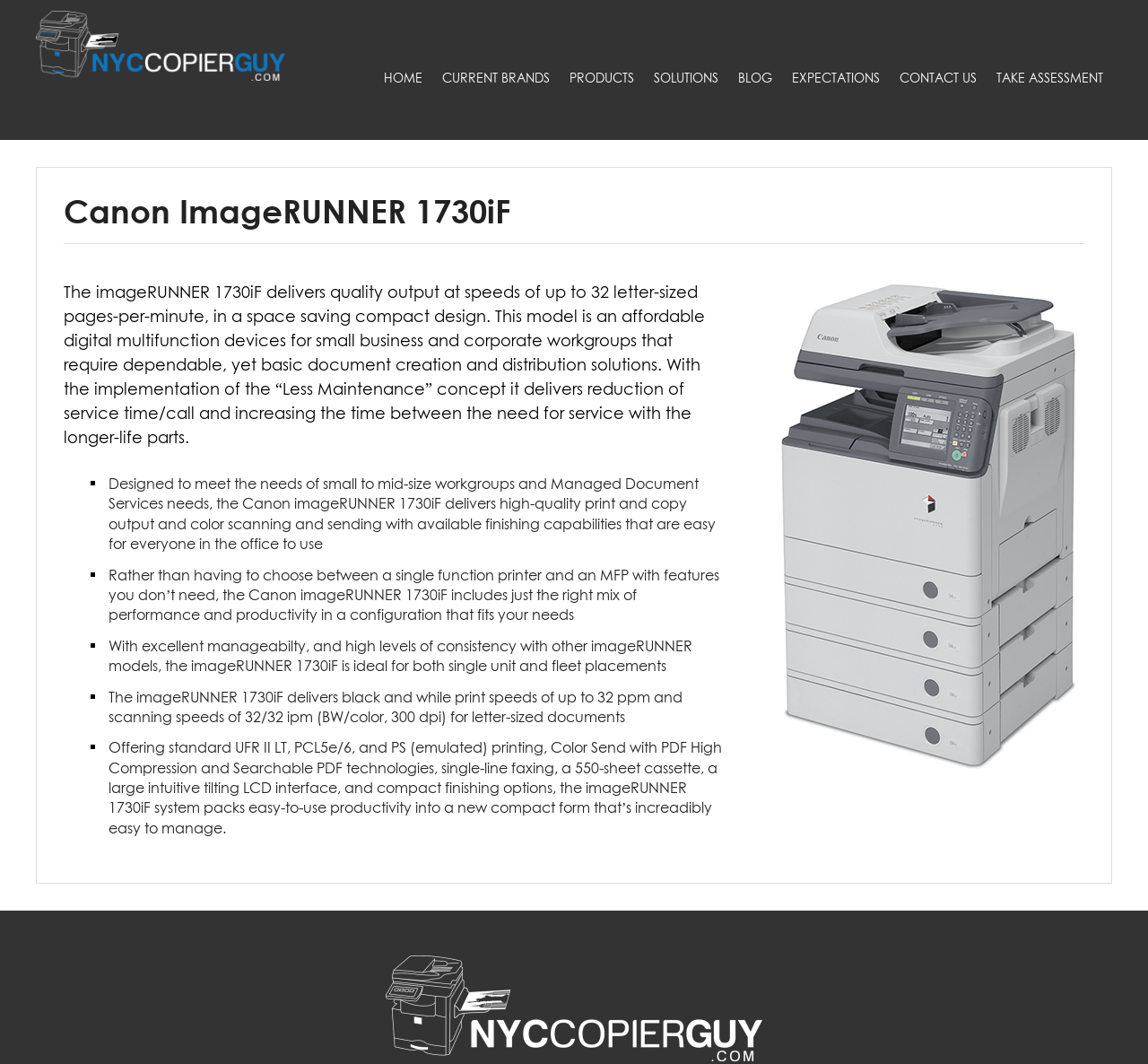What is the purpose of the 'Less Maintenance' concept?
Using the information from the image, give a concise answer in one word or a short phrase.

Reduction of service time